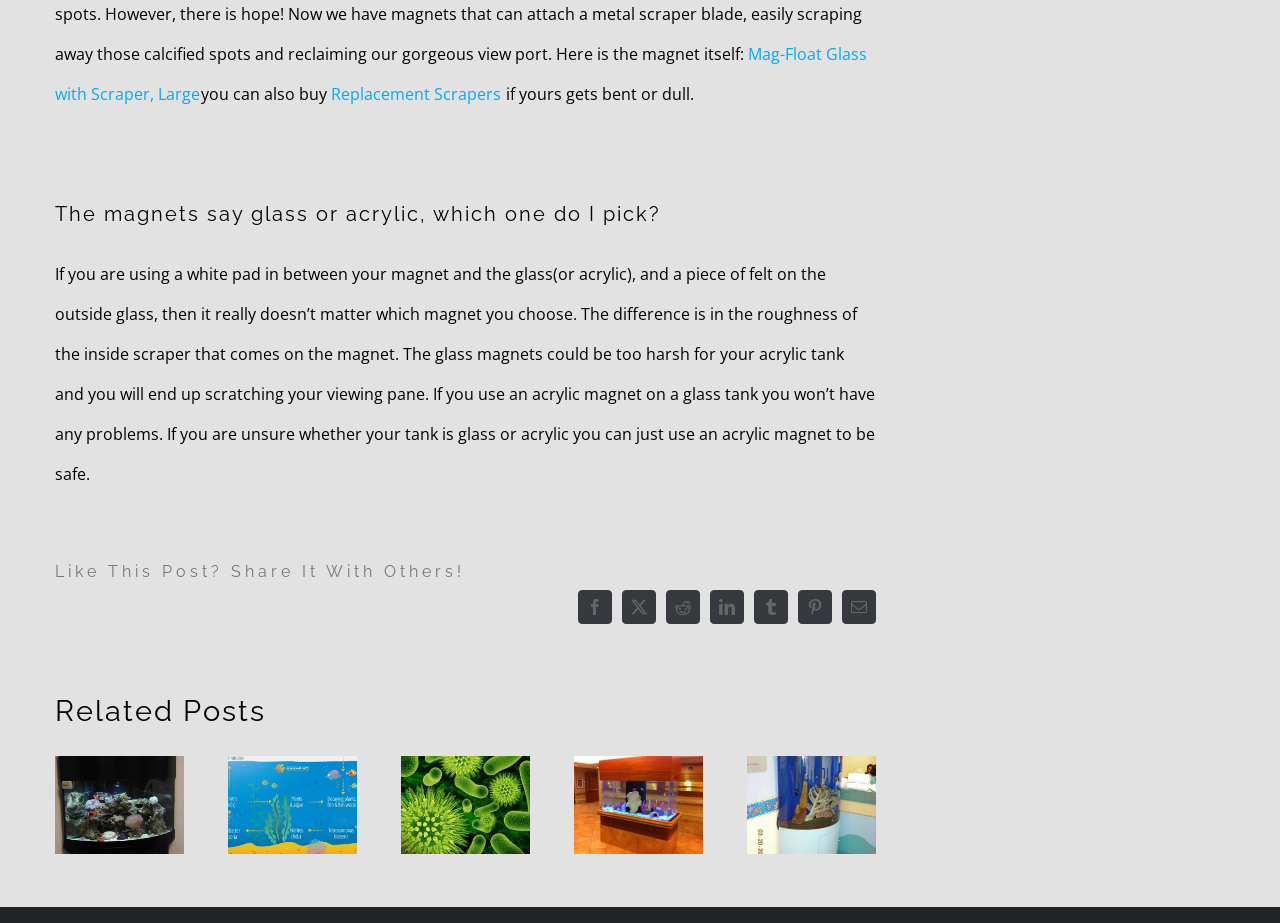Locate the coordinates of the bounding box for the clickable region that fulfills this instruction: "Read the 'Best Light for a Reef Tank 2018' article".

[0.071, 0.769, 0.115, 0.982]